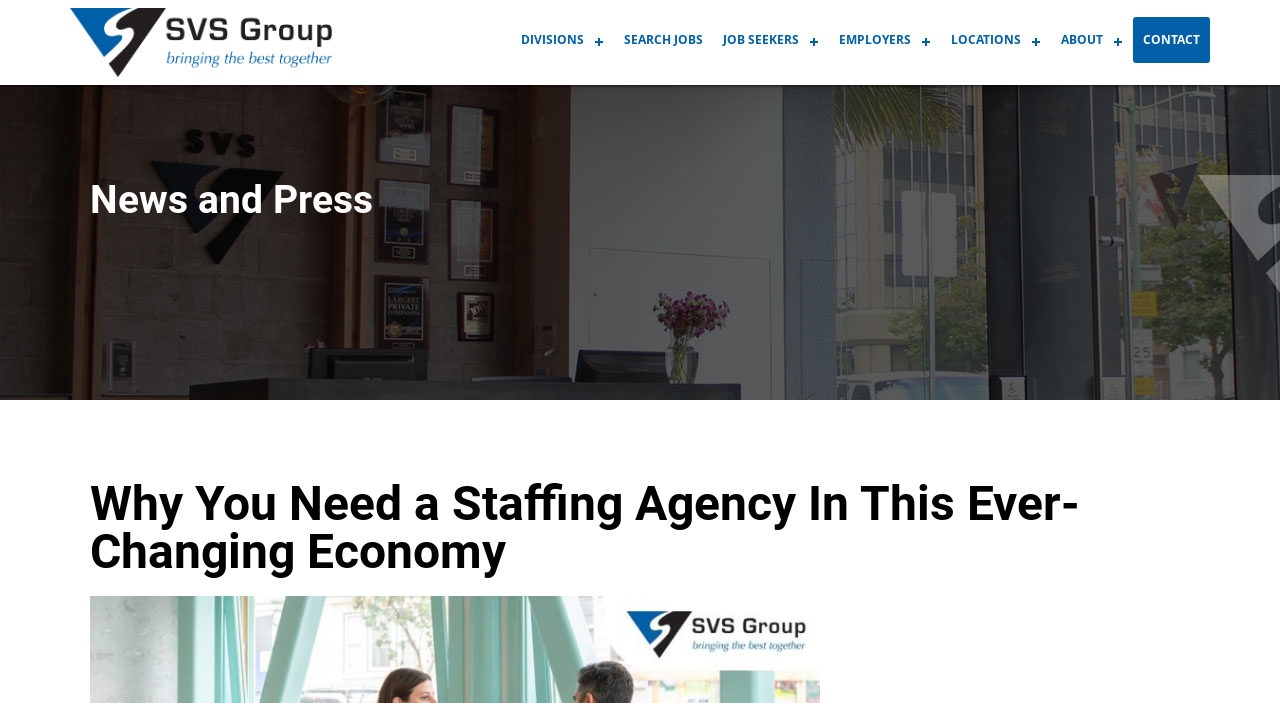Please find the bounding box coordinates of the clickable region needed to complete the following instruction: "read news and press". The bounding box coordinates must consist of four float numbers between 0 and 1, i.e., [left, top, right, bottom].

[0.07, 0.257, 0.93, 0.312]